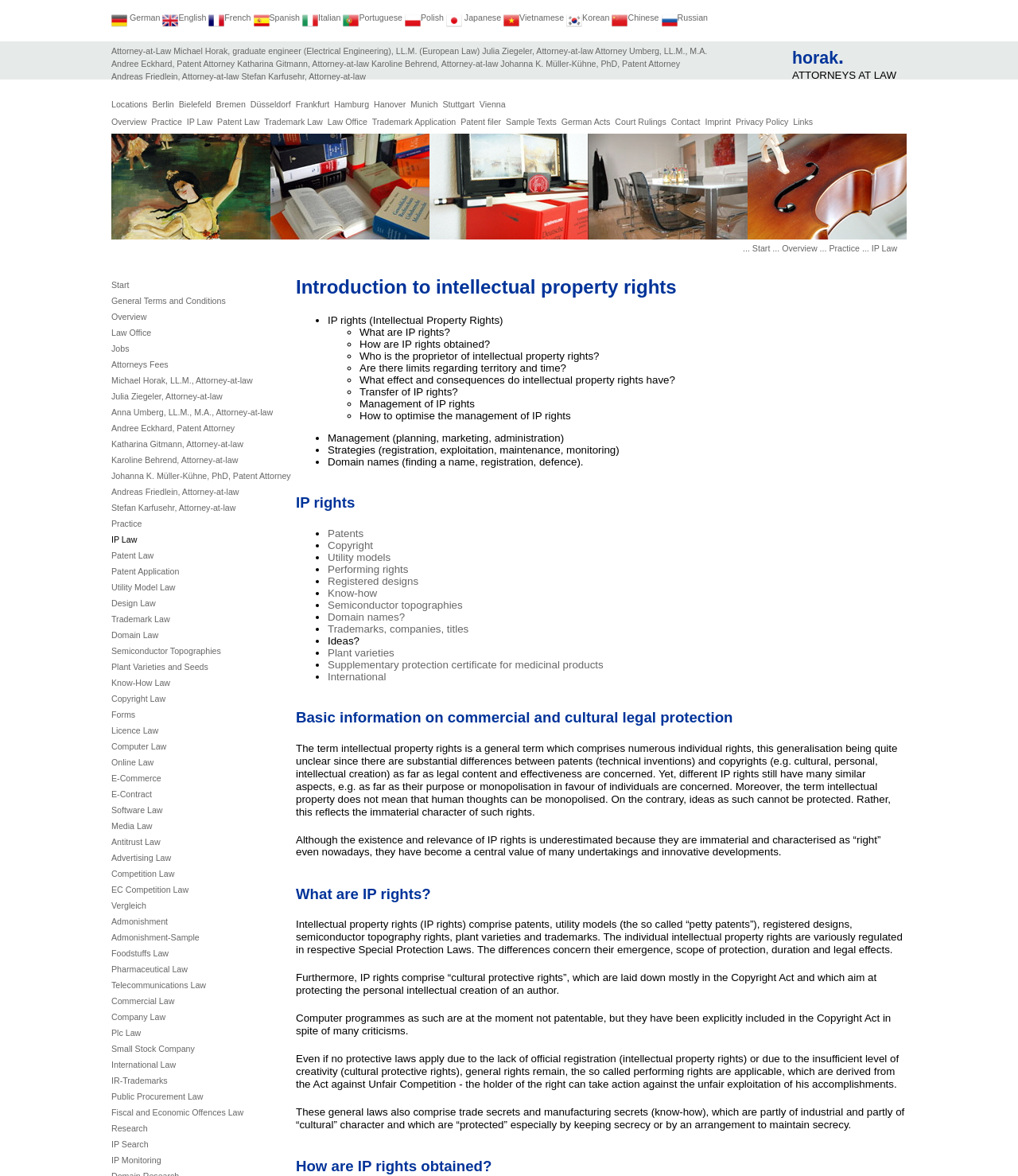Please find and report the bounding box coordinates of the element to click in order to perform the following action: "Click the link to Attorney-at-Law Michael Horak". The coordinates should be expressed as four float numbers between 0 and 1, in the format [left, top, right, bottom].

[0.109, 0.039, 0.471, 0.047]